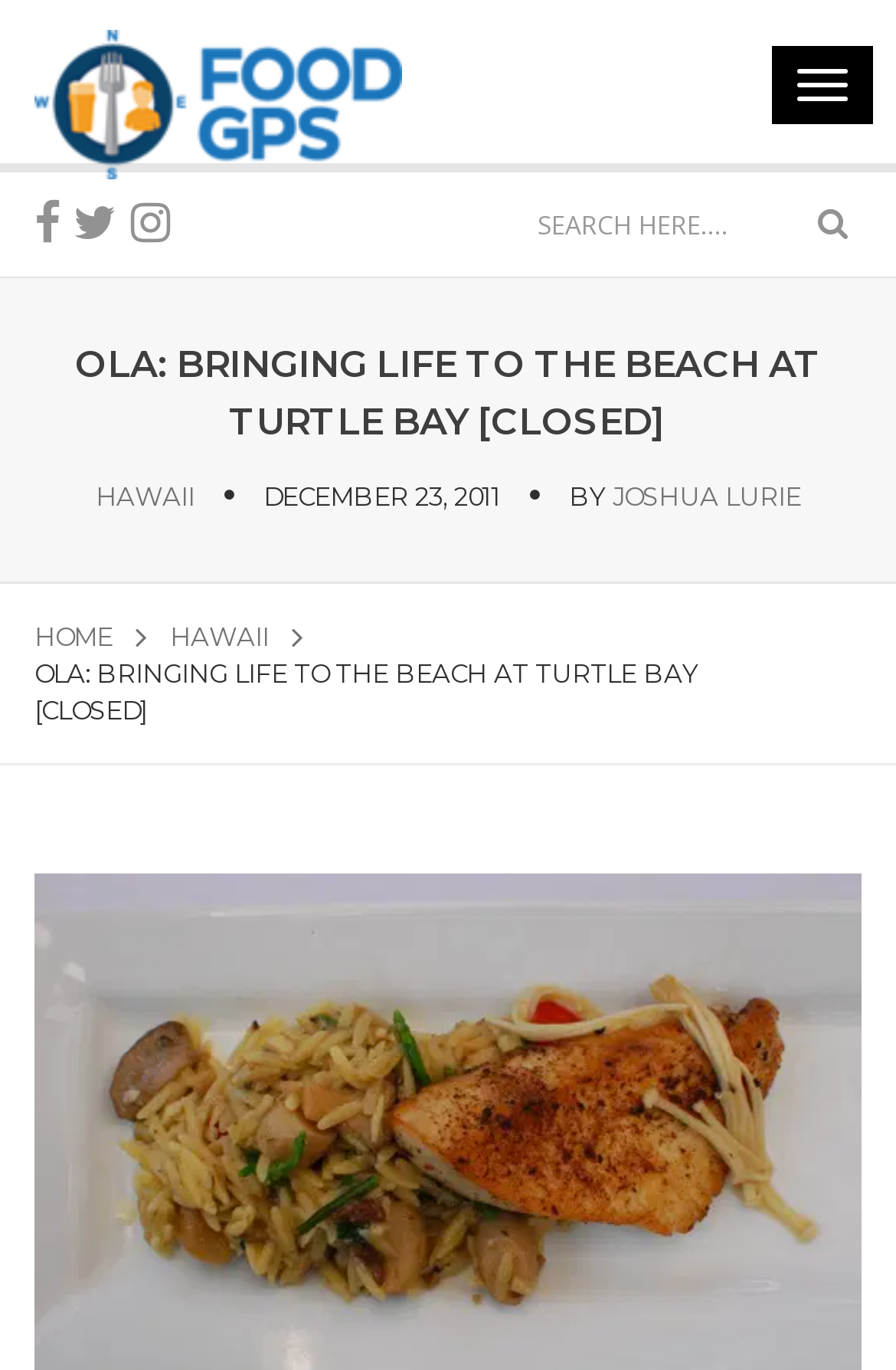Can you find the bounding box coordinates for the UI element given this description: "June 22, 2023"? Provide the coordinates as four float numbers between 0 and 1: [left, top, right, bottom].

None